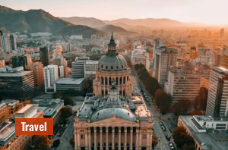Generate an elaborate caption that covers all aspects of the image.

The image captures a stunning aerial view of a vibrant cityscape at sunset, featuring the beautiful architecture of a prominent building in the foreground. This structure, likely a civic or historical monument, is surrounded by modern skyscrapers that reflect the golden hues of the setting sun. In the distance, rolling mountains provide a dramatic backdrop, enhancing the scenic beauty of the urban landscape. The image is tagged with the word "Travel," suggesting it is part of an exploration or guide related to travel experiences in the region, inviting viewers to discover the charm and allure of this captivating destination.